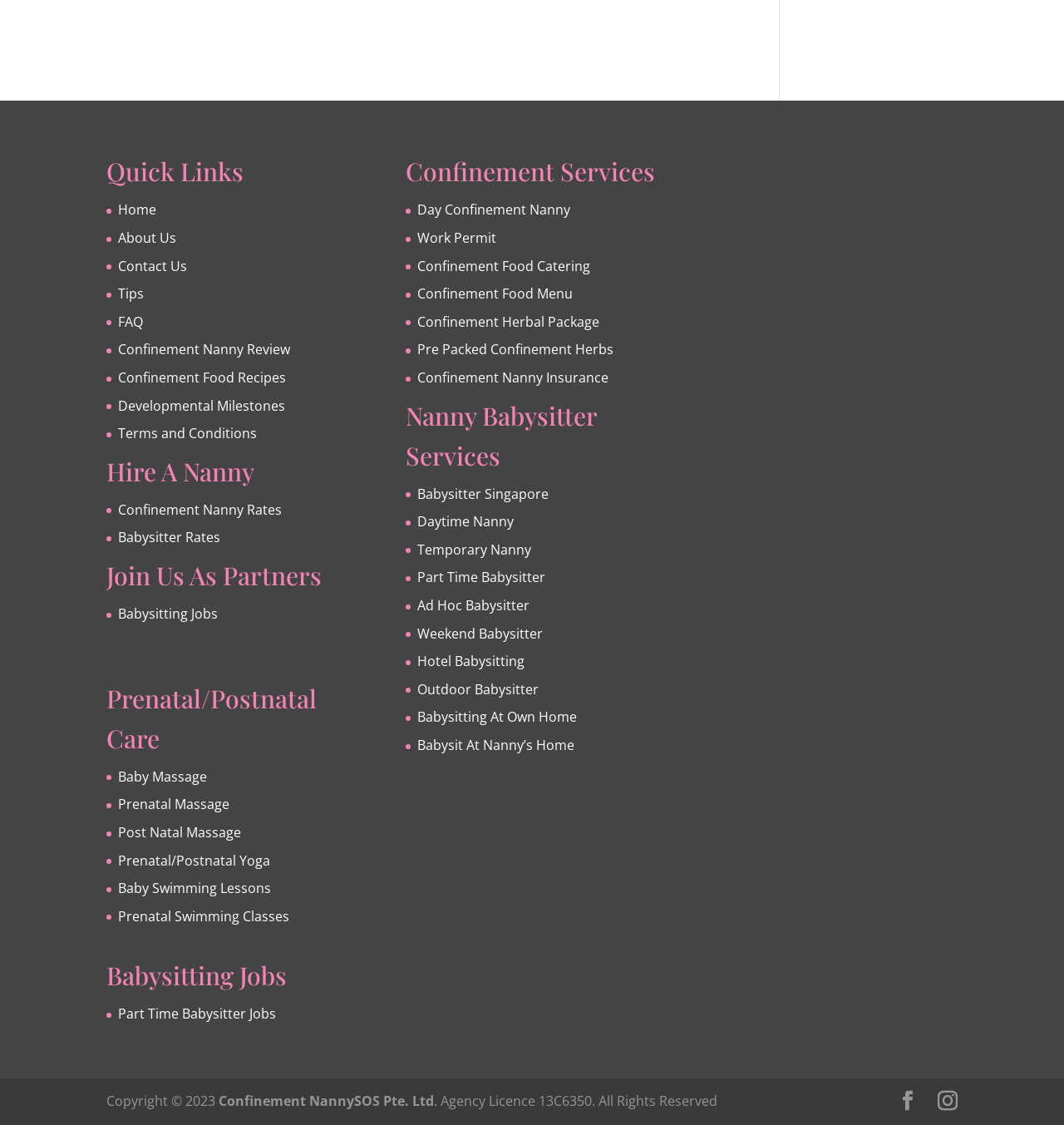Please determine the bounding box coordinates of the element to click in order to execute the following instruction: "View 'Confinement Nanny Rates'". The coordinates should be four float numbers between 0 and 1, specified as [left, top, right, bottom].

[0.111, 0.445, 0.265, 0.461]